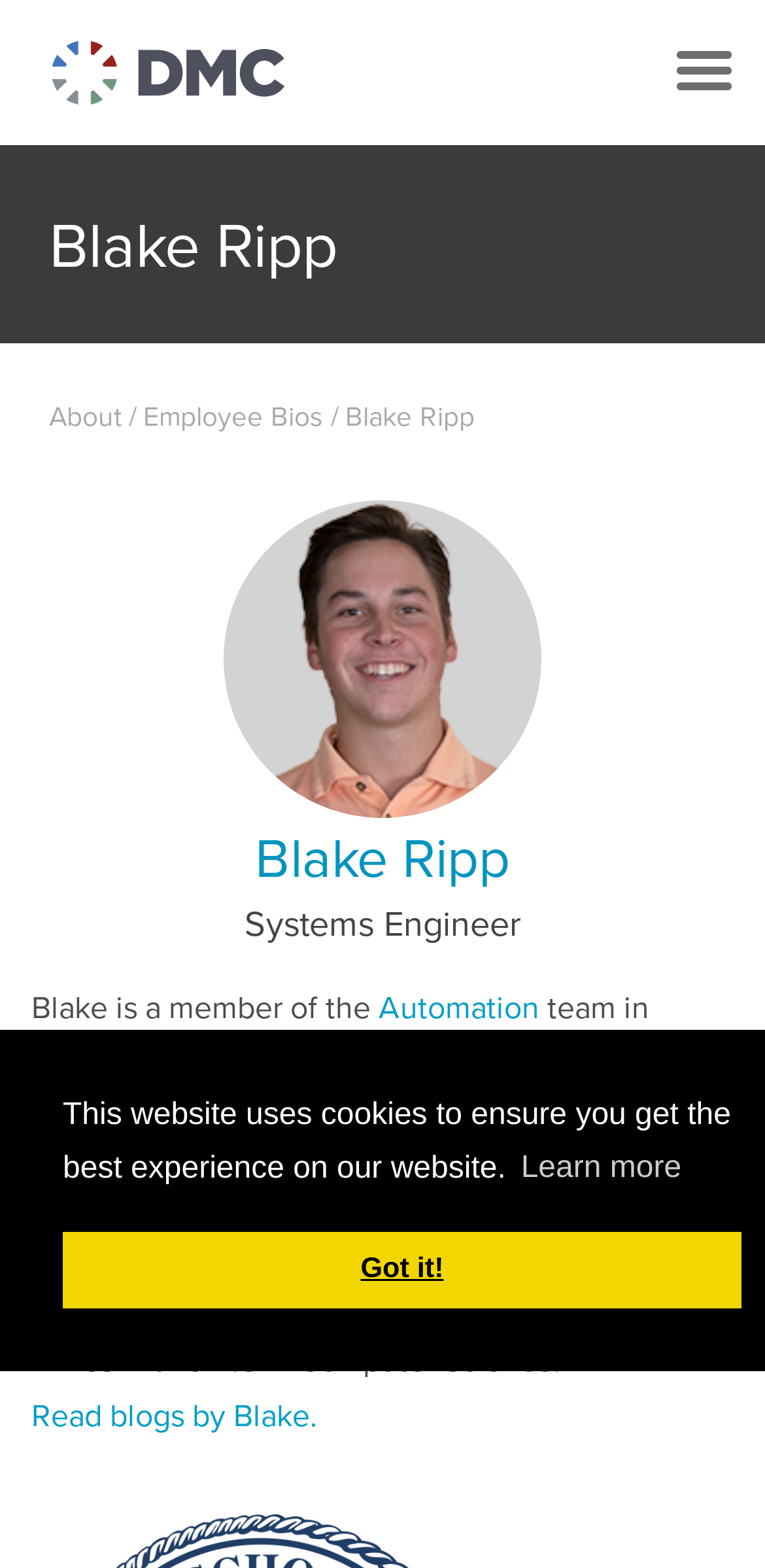Provide the bounding box coordinates for the UI element that is described by this text: "alt="The FTW Transcriber"". The coordinates should be in the form of four float numbers between 0 and 1: [left, top, right, bottom].

None